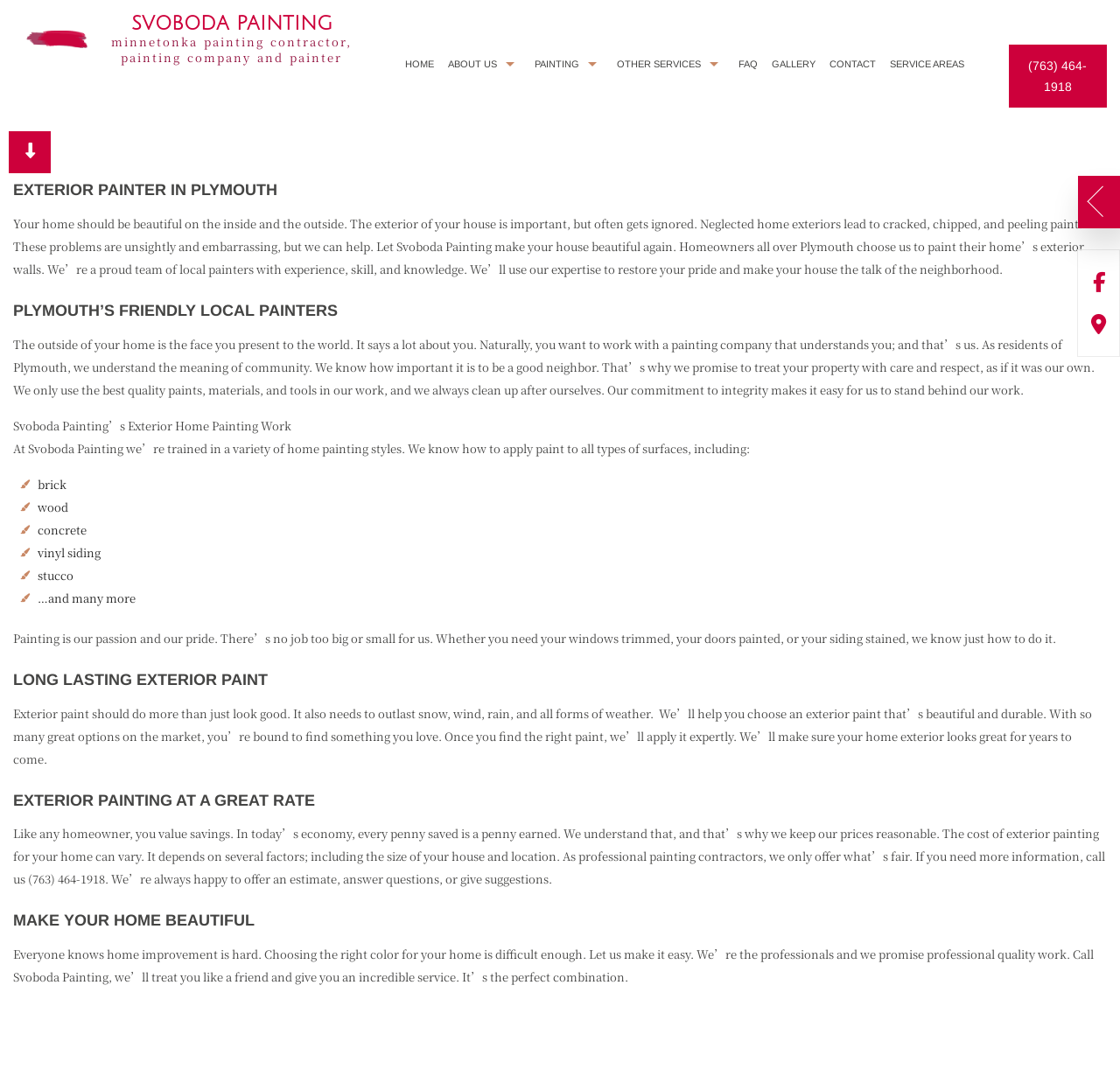Specify the bounding box coordinates of the area that needs to be clicked to achieve the following instruction: "Click the 'HOME' link".

[0.355, 0.041, 0.394, 0.077]